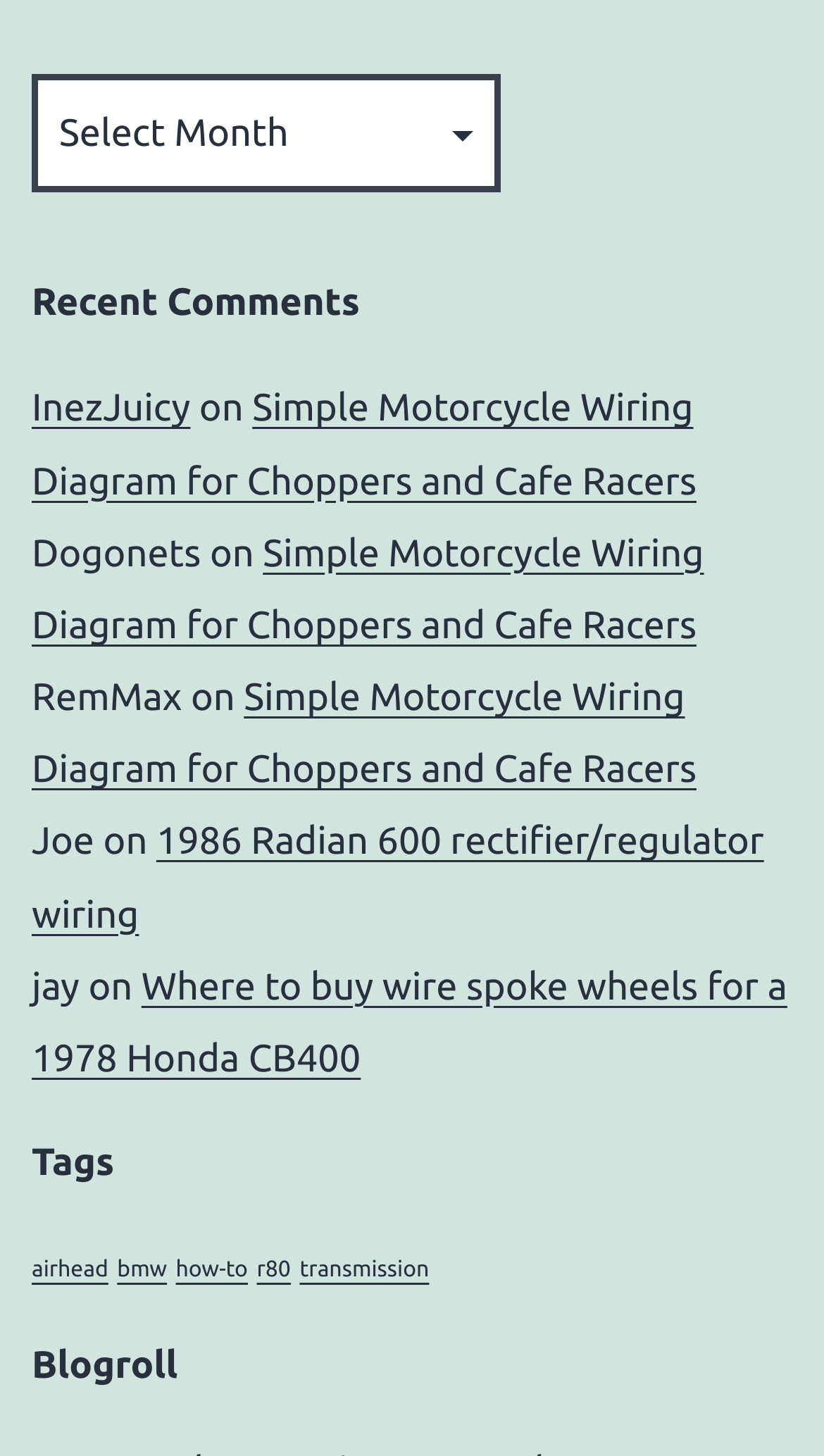Determine the bounding box coordinates for the area you should click to complete the following instruction: "Browse tags".

[0.038, 0.847, 0.962, 0.891]